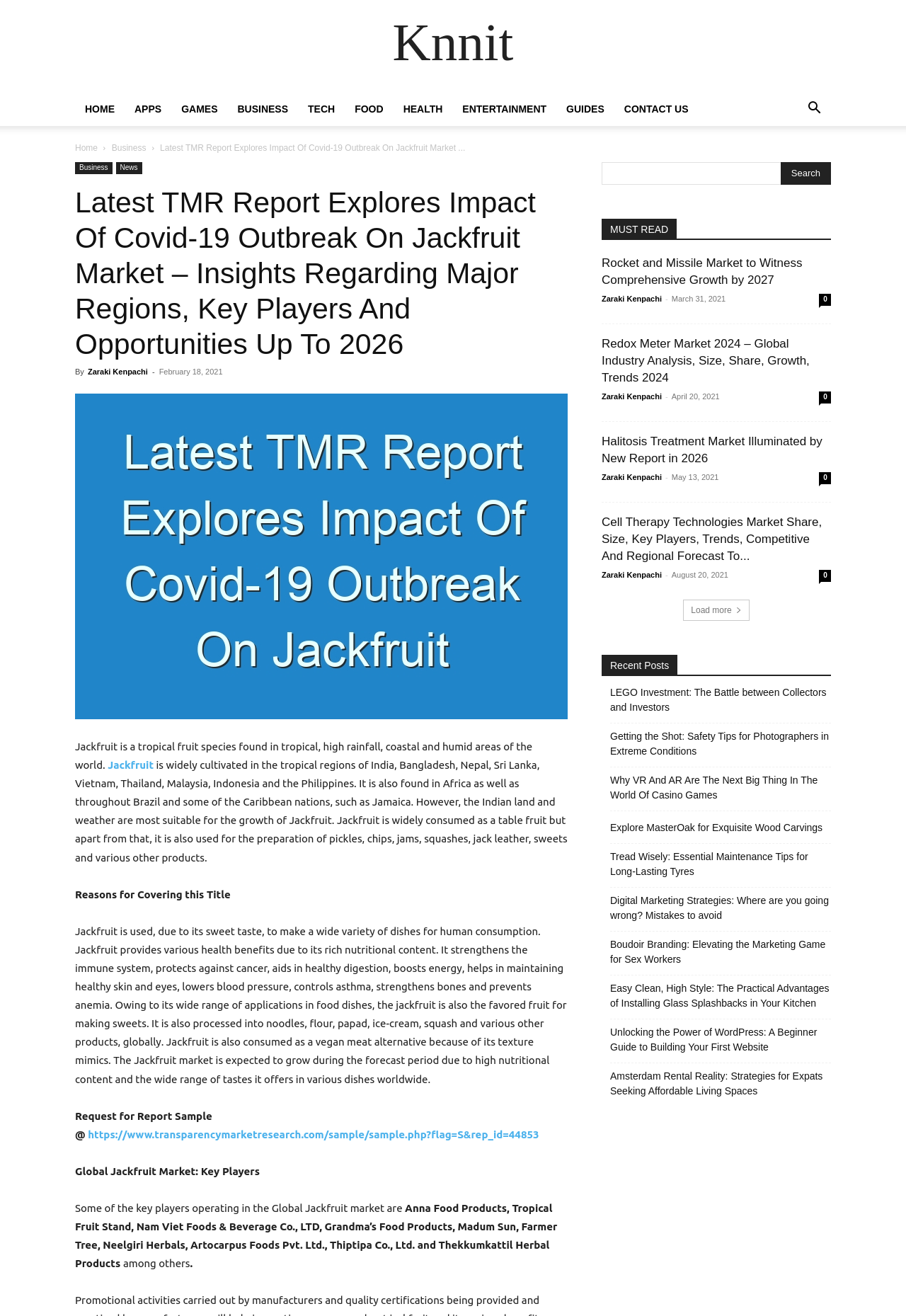Provide a short answer to the following question with just one word or phrase: How many recent posts are listed?

8